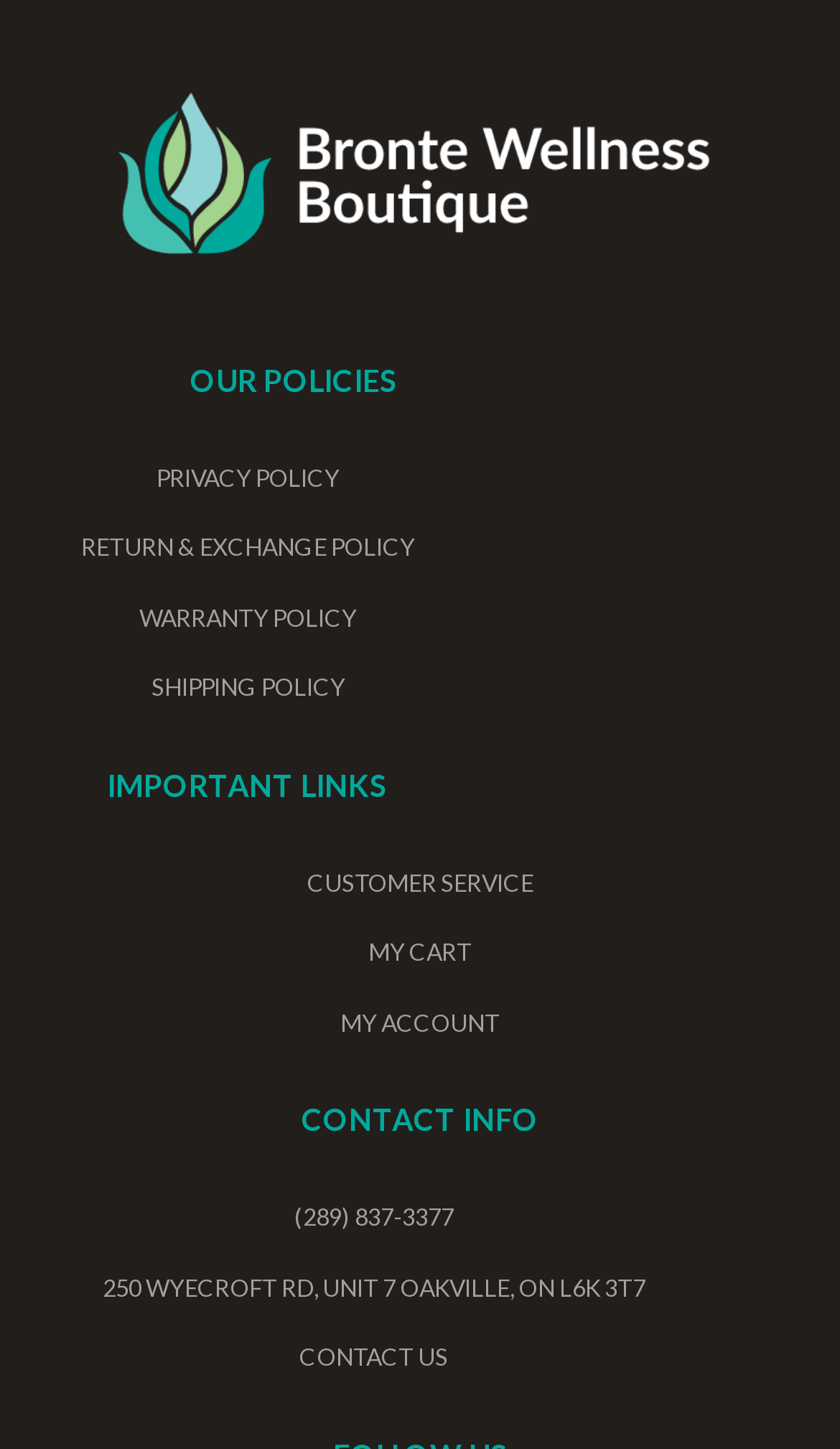Using the element description Return & Exchange Policy, predict the bounding box coordinates for the UI element. Provide the coordinates in (top-left x, top-left y, bottom-right x, bottom-right y) format with values ranging from 0 to 1.

[0.051, 0.366, 0.54, 0.391]